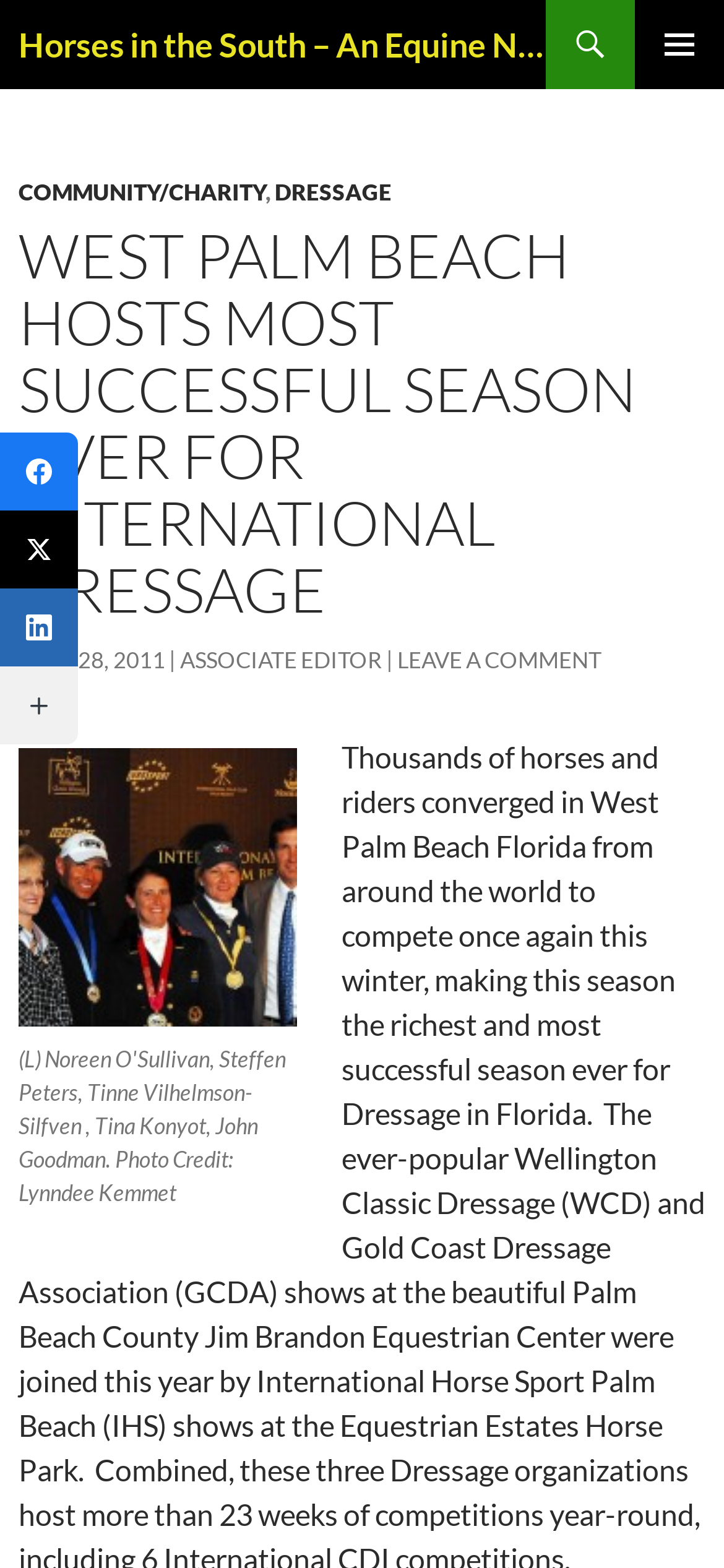What is the date of the article?
Based on the image, give a concise answer in the form of a single word or short phrase.

JUNE 28, 2011